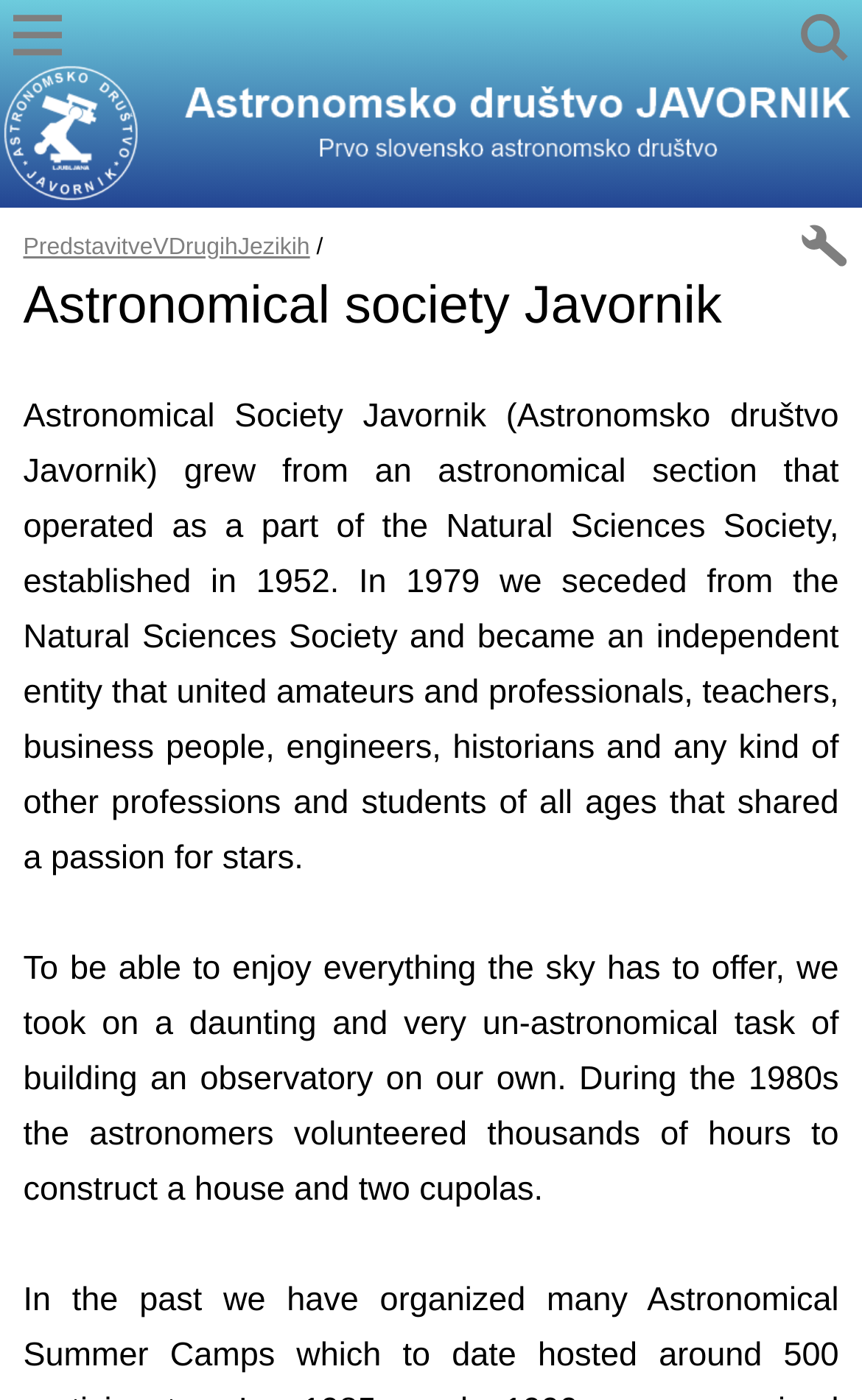What was established in 1952?
Please provide a comprehensive answer based on the contents of the image.

I found the answer by reading the StaticText element that mentions 'In 1952, we established the Natural Sciences Society' which implies that the Natural Sciences Society was established in 1952.